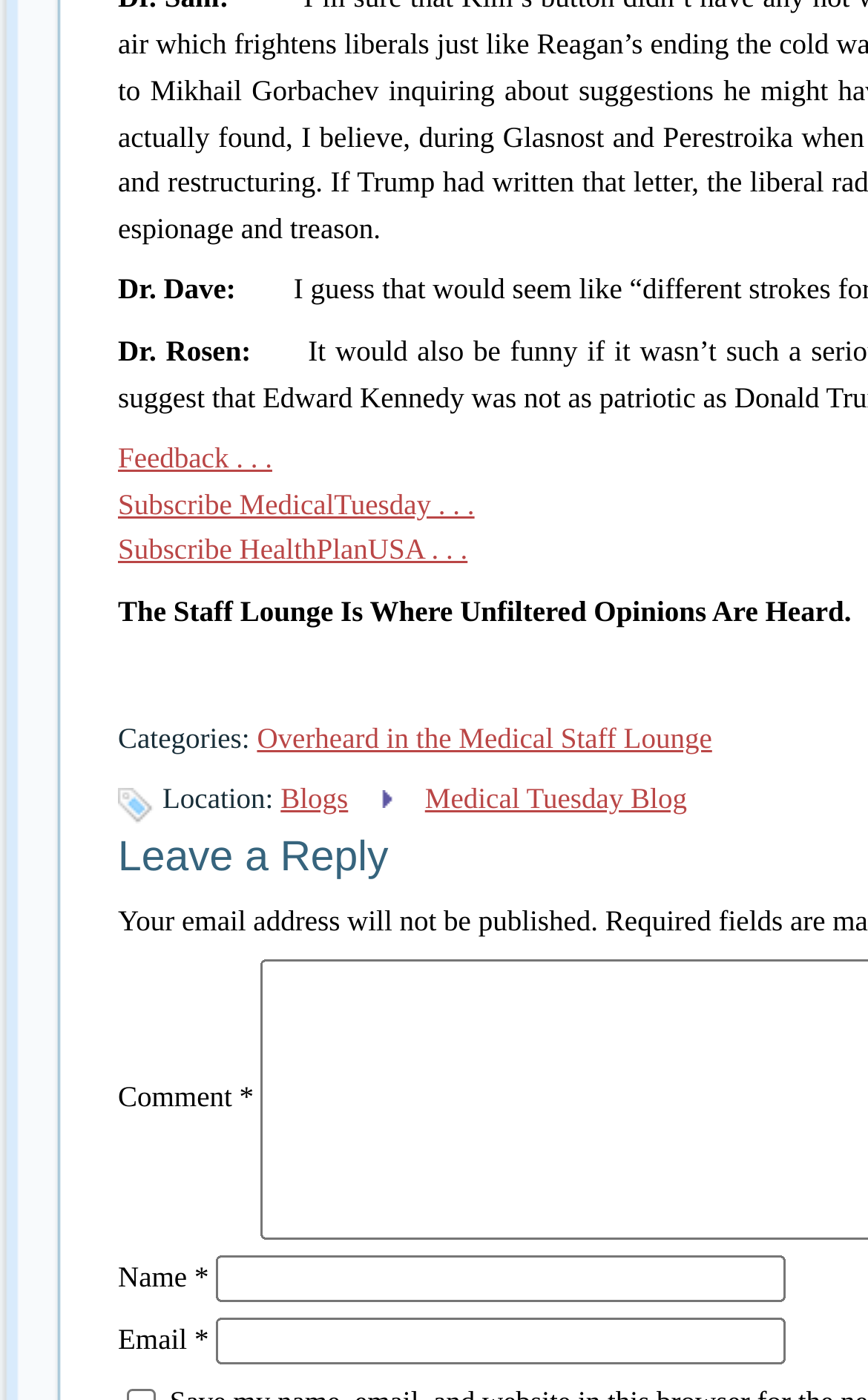Give the bounding box coordinates for the element described by: "Subscribe HealthPlanUSA . . .".

[0.136, 0.381, 0.539, 0.405]